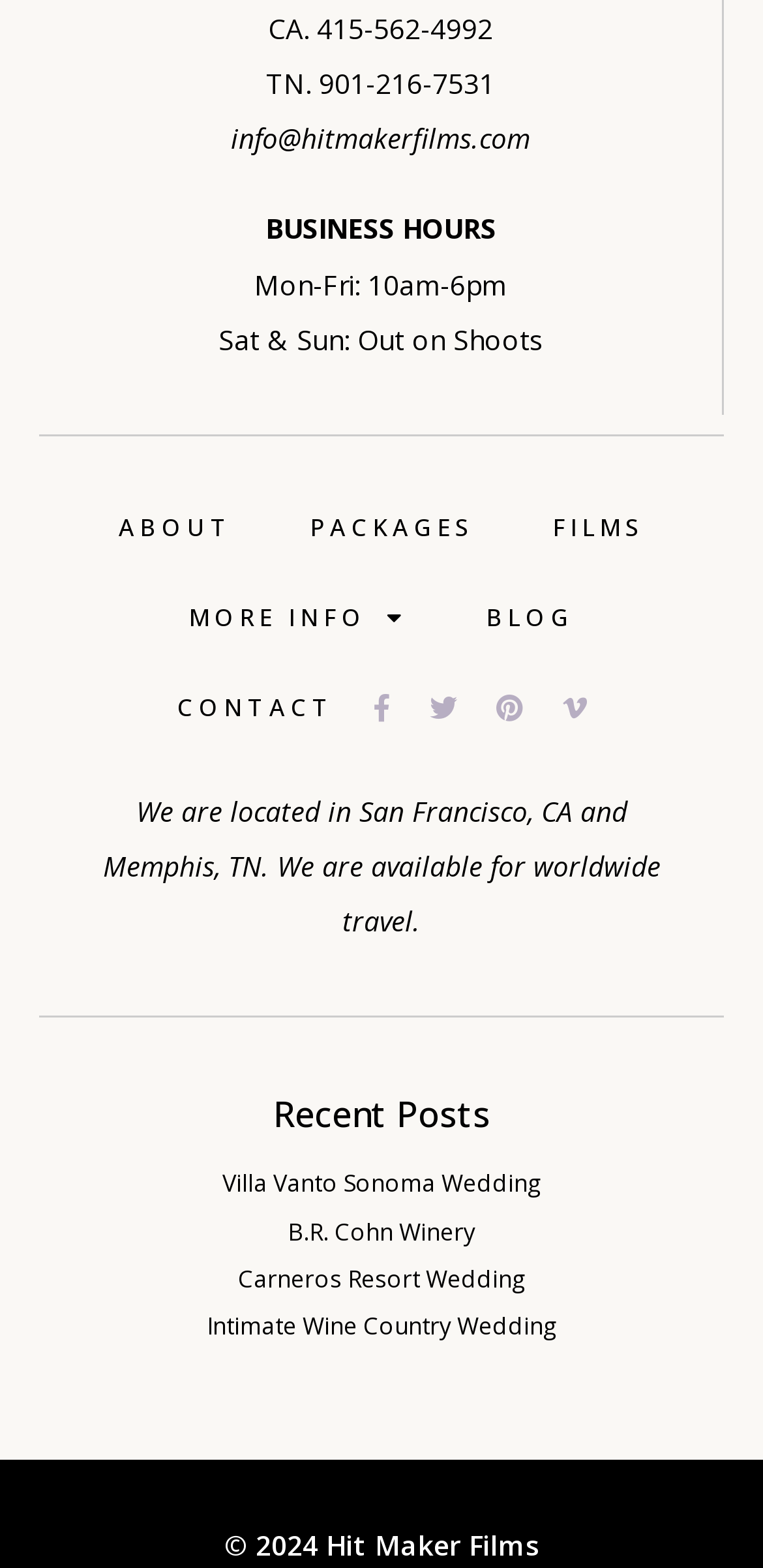Using the details from the image, please elaborate on the following question: What is the phone number for Hit Maker Films in CA?

I found the phone number for Hit Maker Films in CA by looking at the link on the webpage that says '415-562-4992', which is located next to the 'CA.' text.